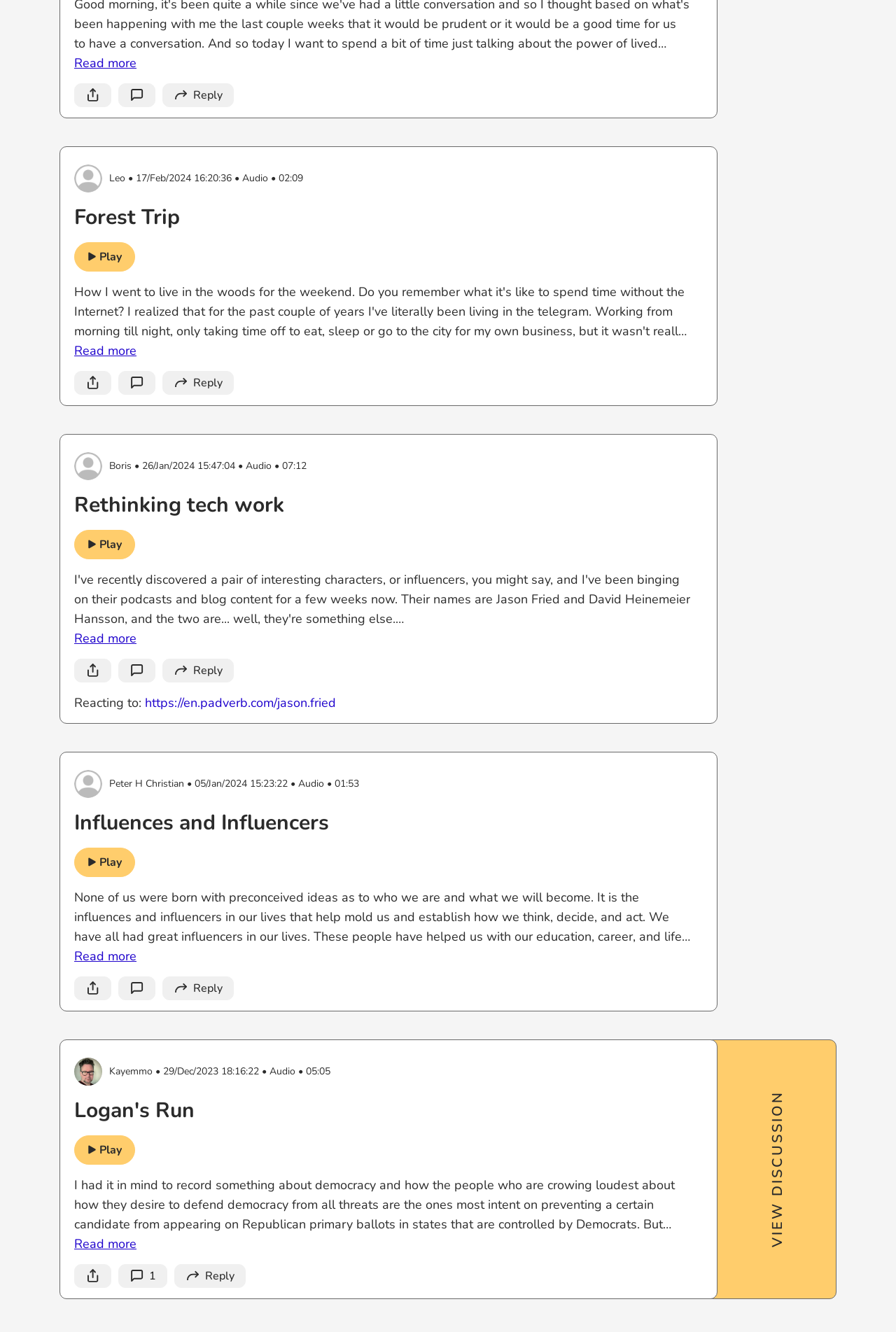Give a concise answer using only one word or phrase for this question:
What is the topic of the first article?

Forest Trip